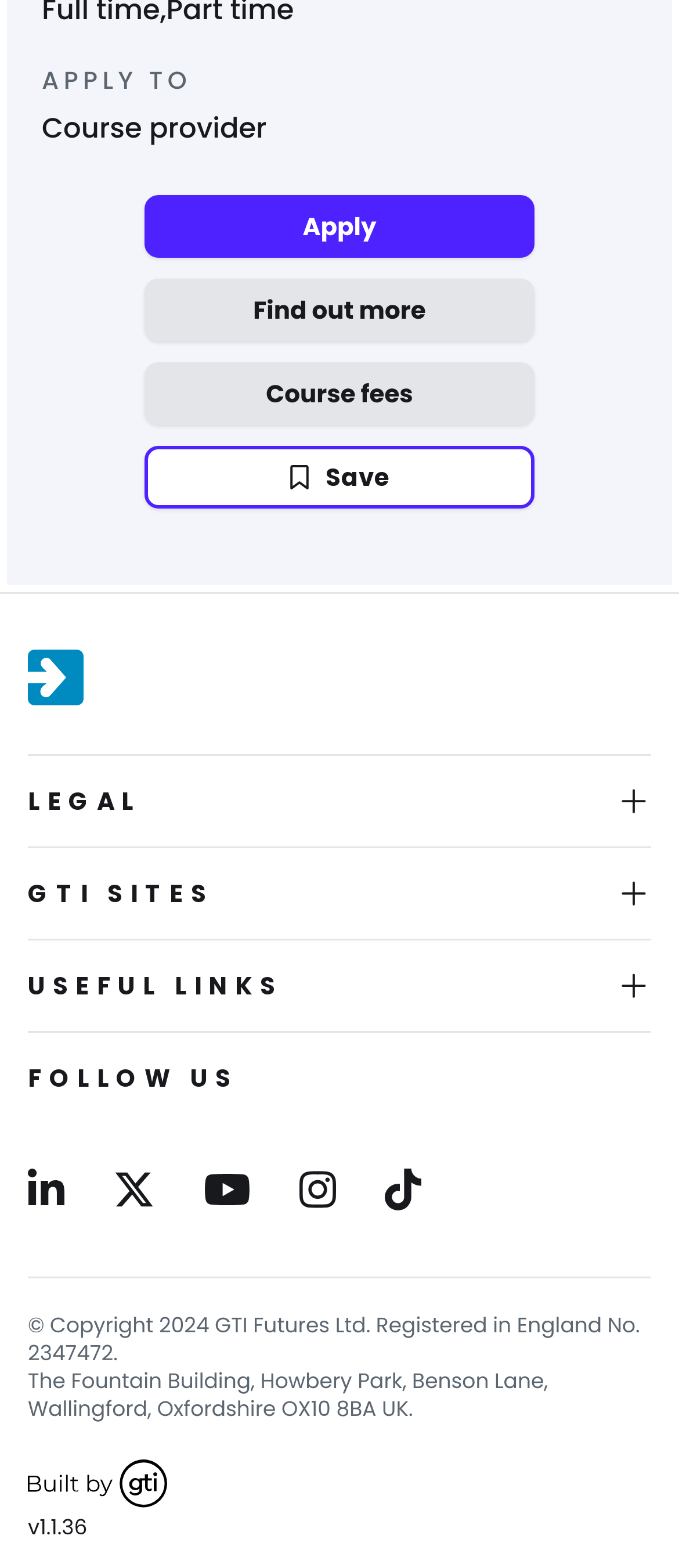Could you determine the bounding box coordinates of the clickable element to complete the instruction: "Follow GTI on LinkedIn"? Provide the coordinates as four float numbers between 0 and 1, i.e., [left, top, right, bottom].

[0.041, 0.742, 0.095, 0.779]